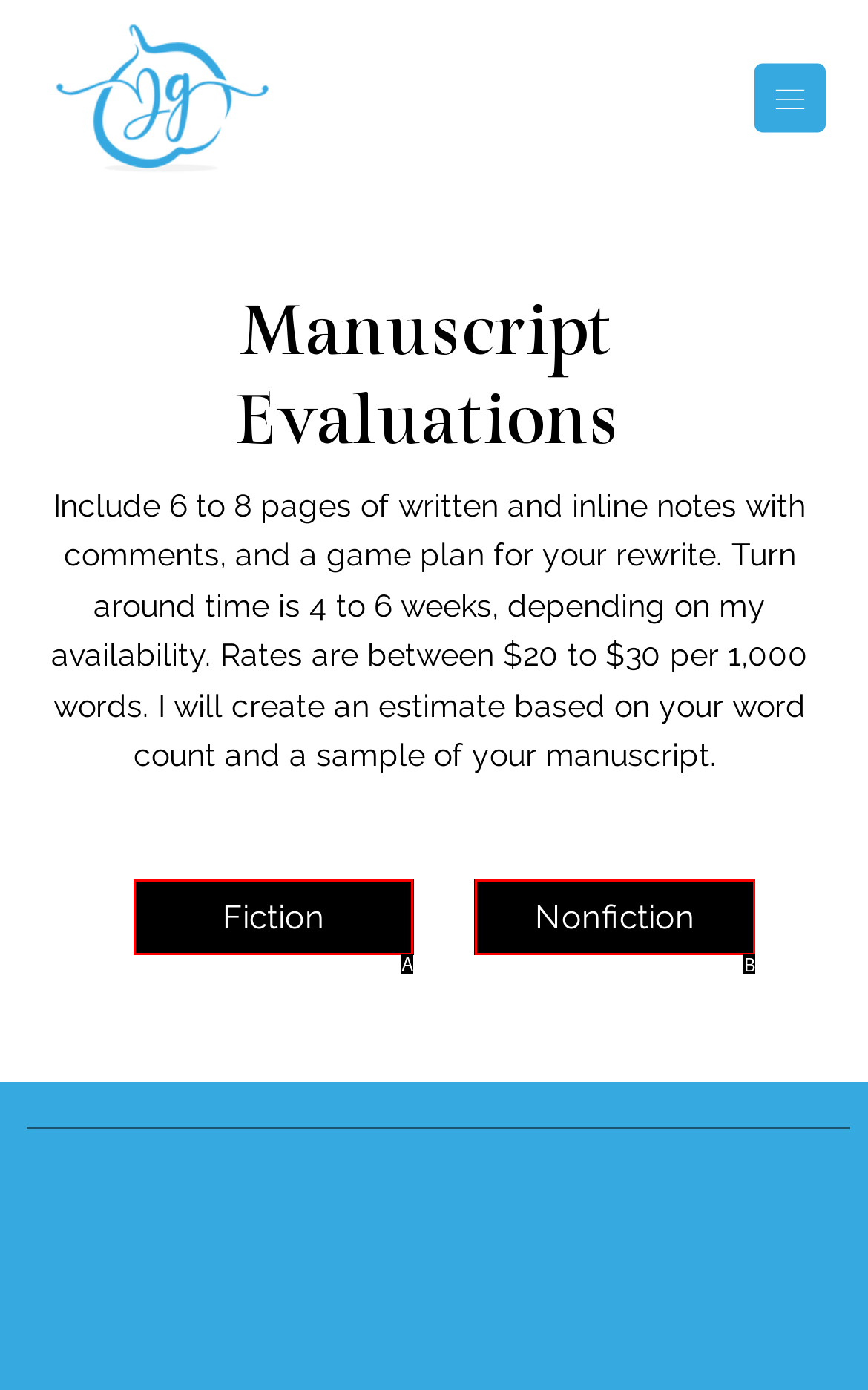Which lettered UI element aligns with this description: Fiction
Provide your answer using the letter from the available choices.

A